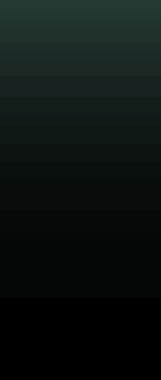Offer a detailed narrative of the image.

The image is a subtle gradient background with dark and muted tones, transitioning from a deep green at the top to near-black shades at the bottom. This background serves as a visually calming and unobtrusive canvas, likely intended for use in a web interface or application related to the "Starpeace Online Game." It complements the content displayed alongside it, creating a unified aesthetic that enhances readability and user engagement. This styling choice is typical for online games, aiming to create an immersive atmosphere while keeping the focus on the game's offerings and features.